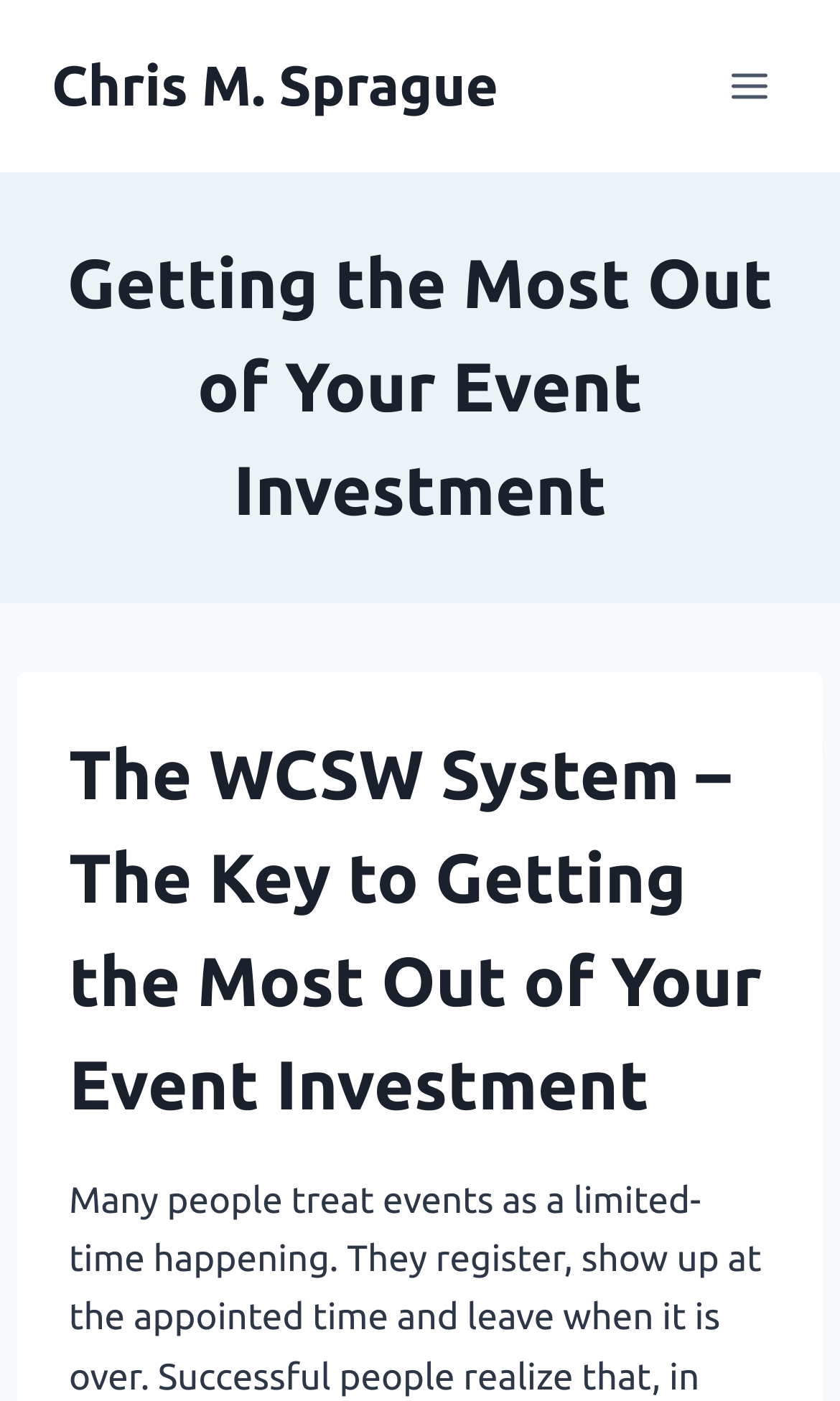Determine the bounding box coordinates of the UI element that matches the following description: "Chris M. Sprague". The coordinates should be four float numbers between 0 and 1 in the format [left, top, right, bottom].

[0.062, 0.038, 0.593, 0.085]